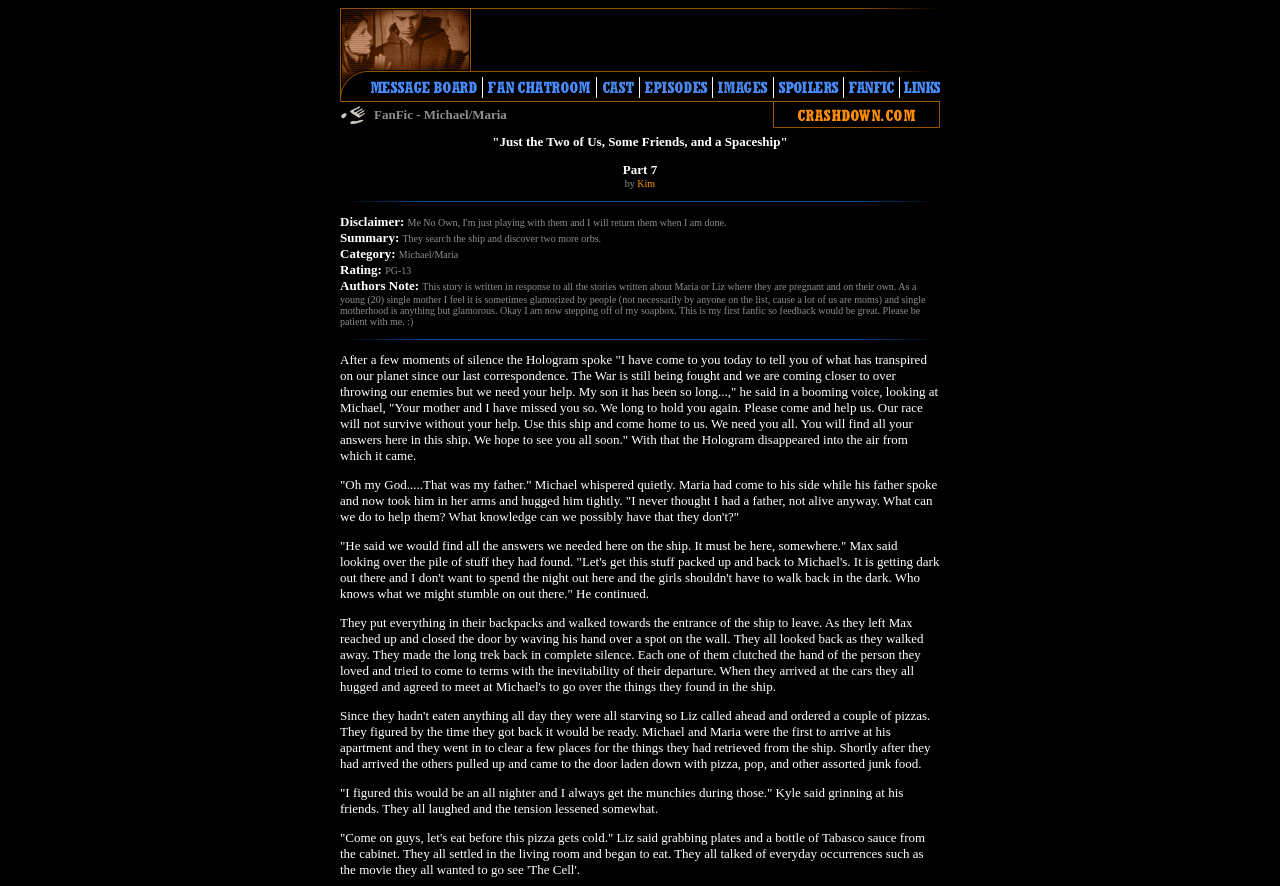What is the author's request at the end?
Please use the image to provide a one-word or short phrase answer.

feedback